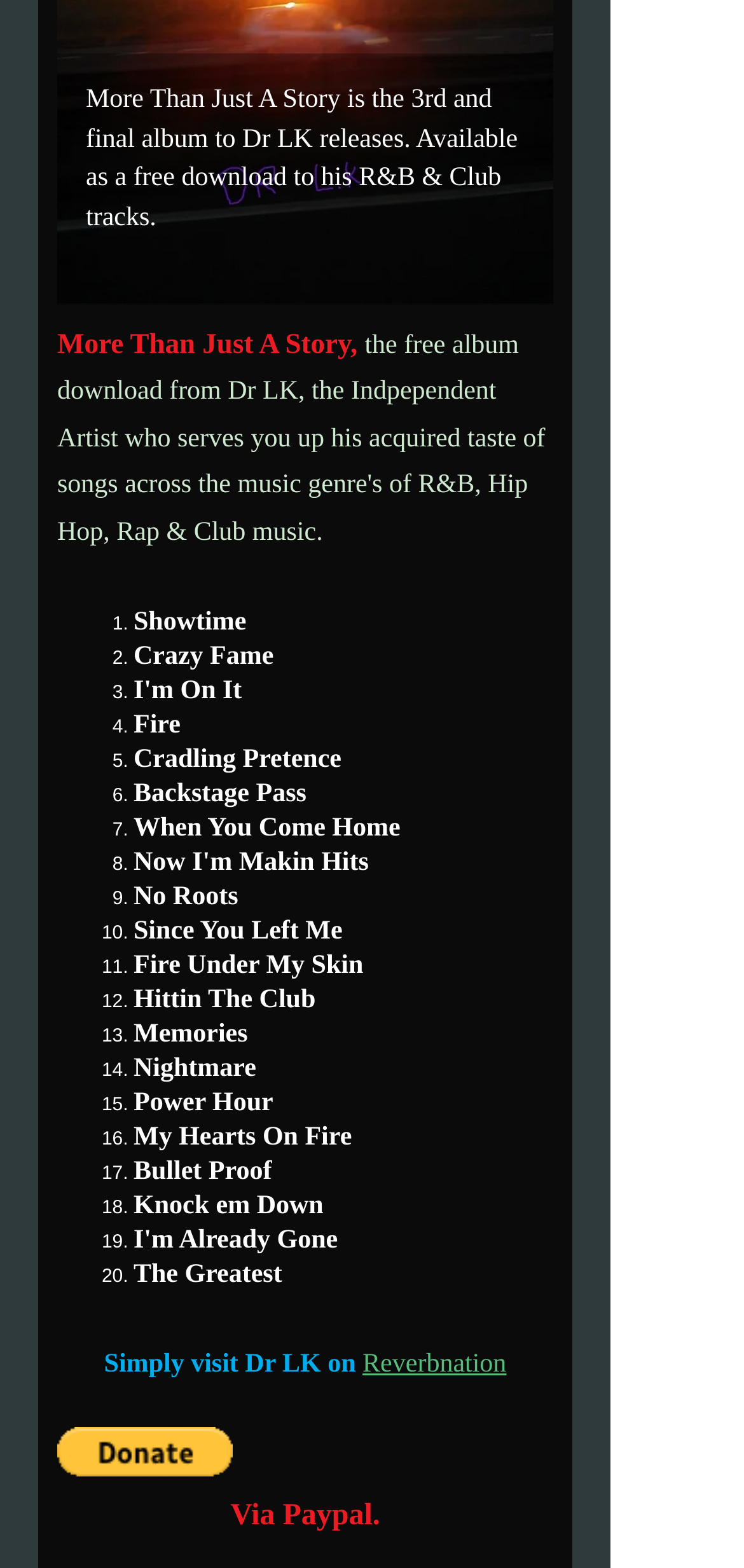Using the element description provided, determine the bounding box coordinates in the format (top-left x, top-left y, bottom-right x, bottom-right y). Ensure that all values are floating point numbers between 0 and 1. Element description: alt="PayPal Button" aria-label="Donate via PayPal"

[0.077, 0.91, 0.313, 0.942]